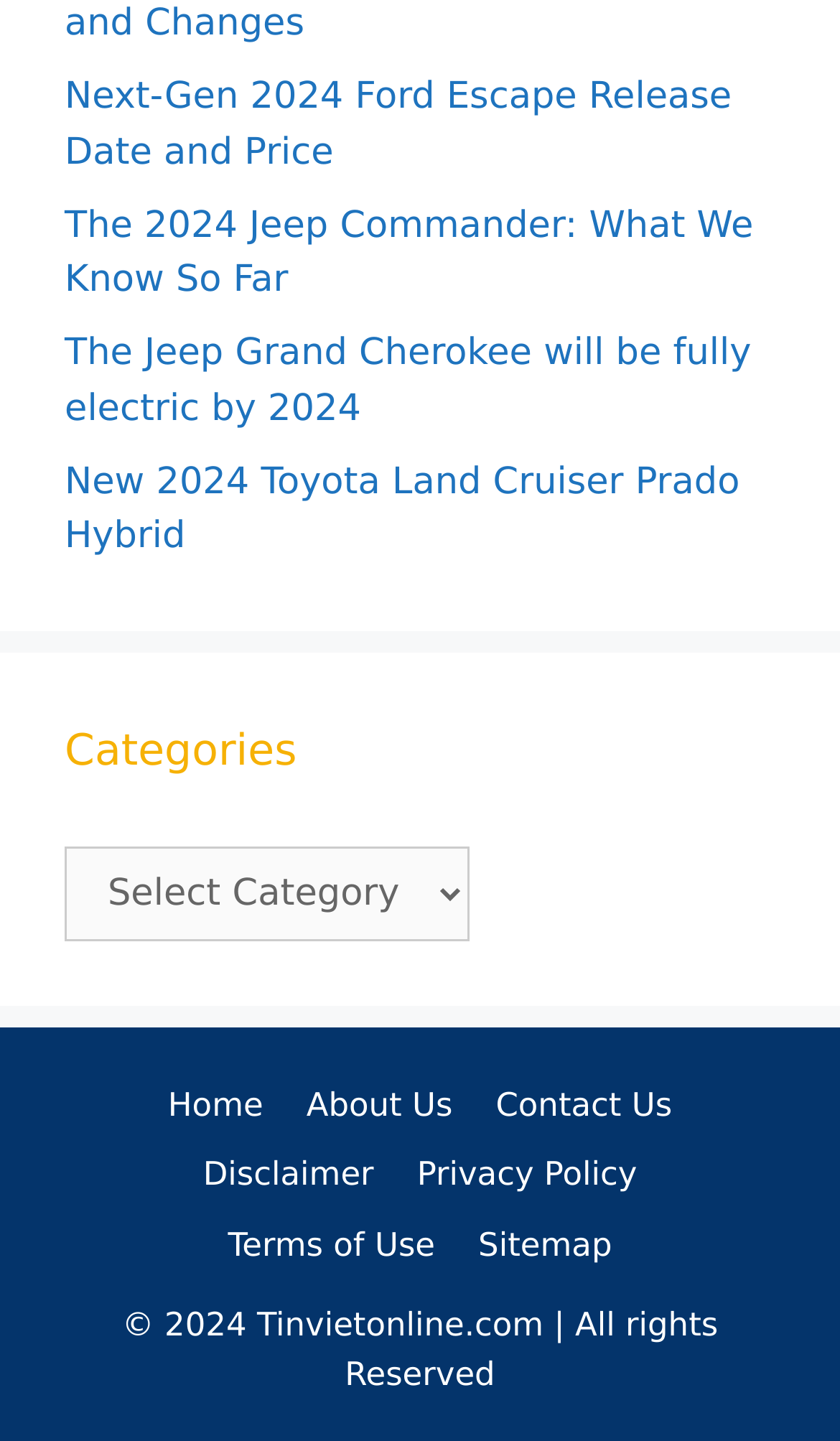Use the details in the image to answer the question thoroughly: 
What is the website's domain name?

I looked at the footer section of the webpage and found the copyright information '© 2024 Tinvietonline.com | All rights Reserved', which indicates the website's domain name is Tinvietonline.com.